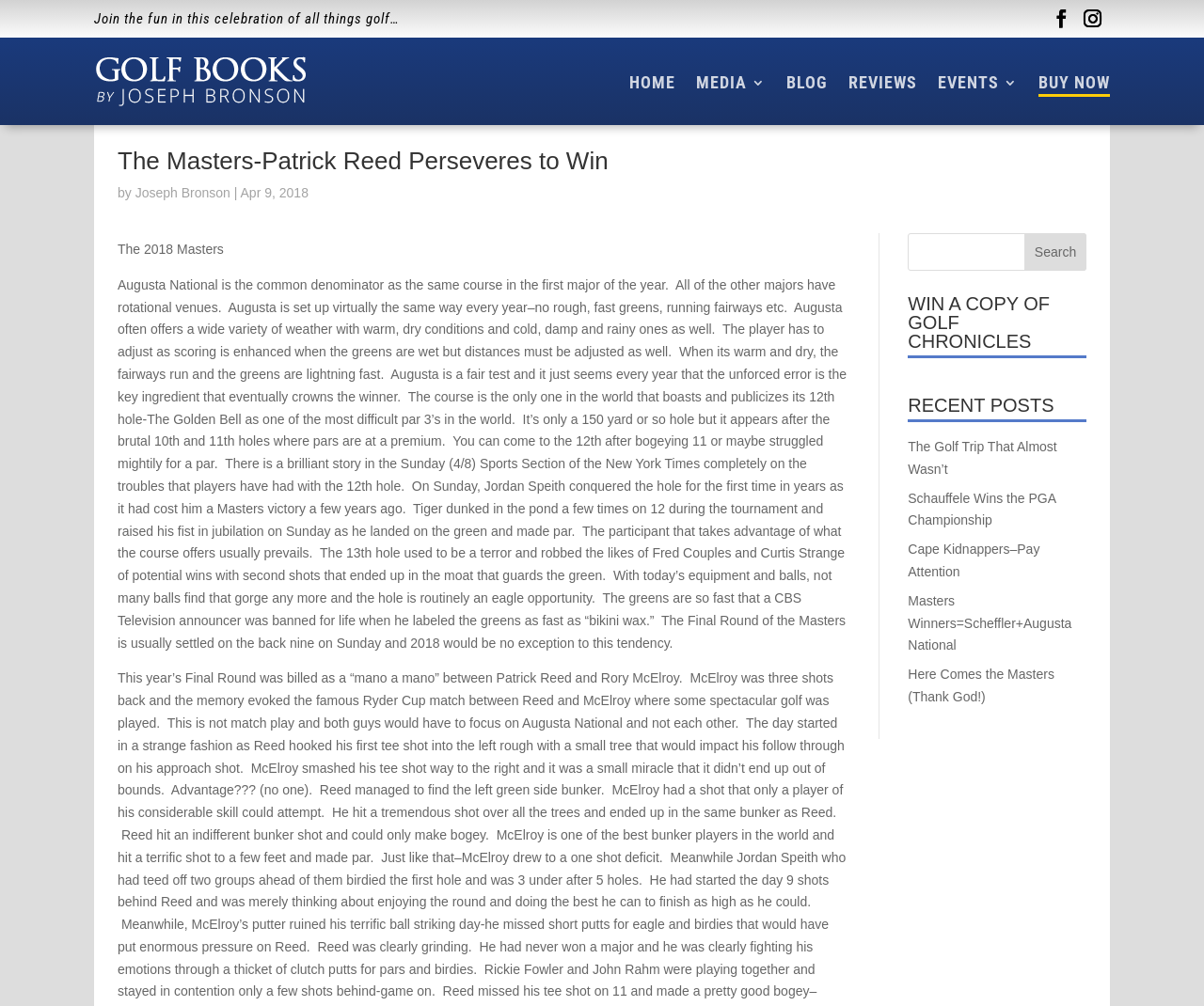With reference to the screenshot, provide a detailed response to the question below:
How many links are in the main navigation menu?

The main navigation menu is located at the top of the webpage and contains links to 'HOME', 'MEDIA 3', 'BLOG', 'REVIEWS', 'EVENTS 3', and 'BUY NOW', which totals 6 links.